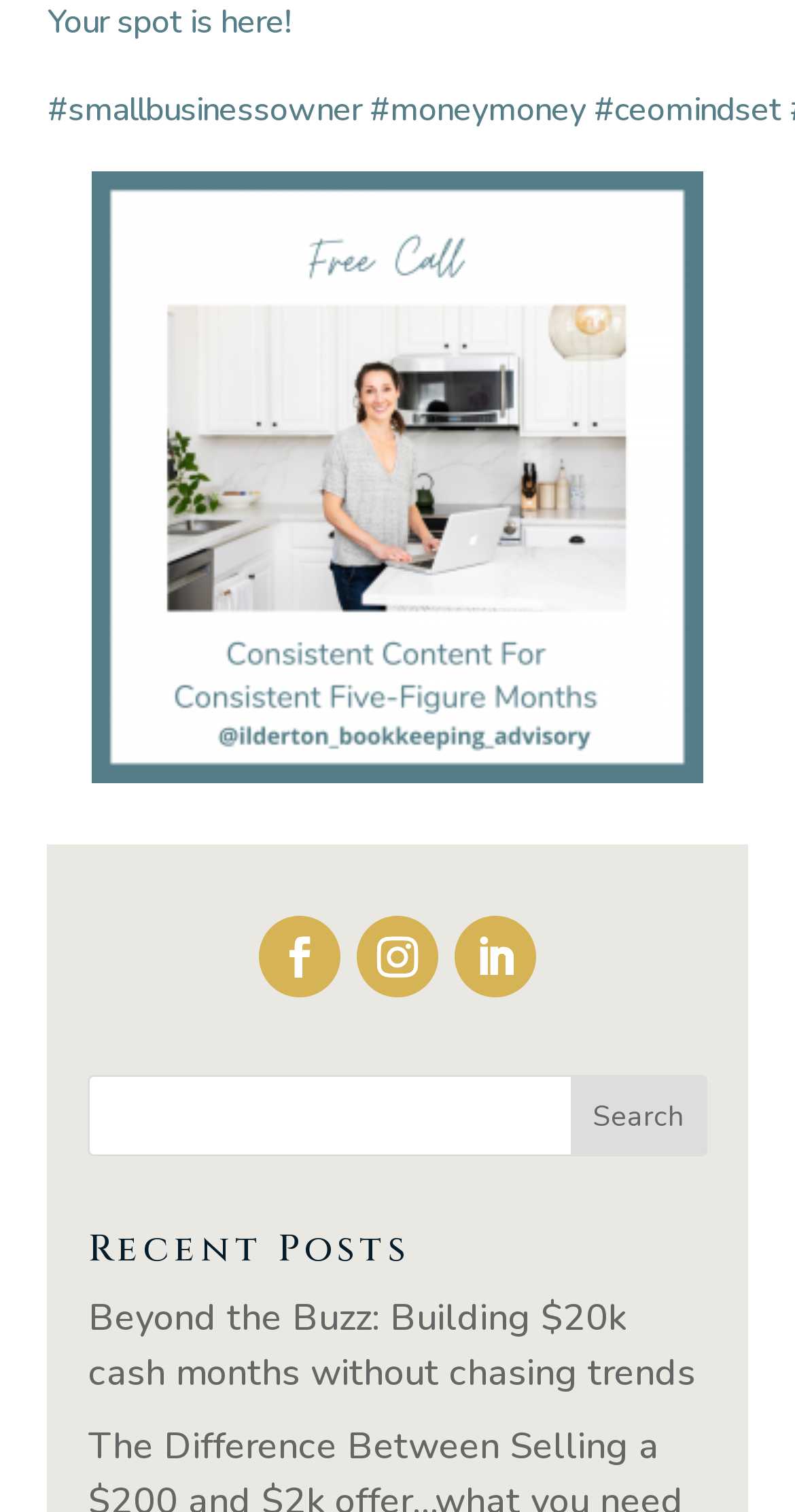What is the purpose of the search bar? Analyze the screenshot and reply with just one word or a short phrase.

To search the website